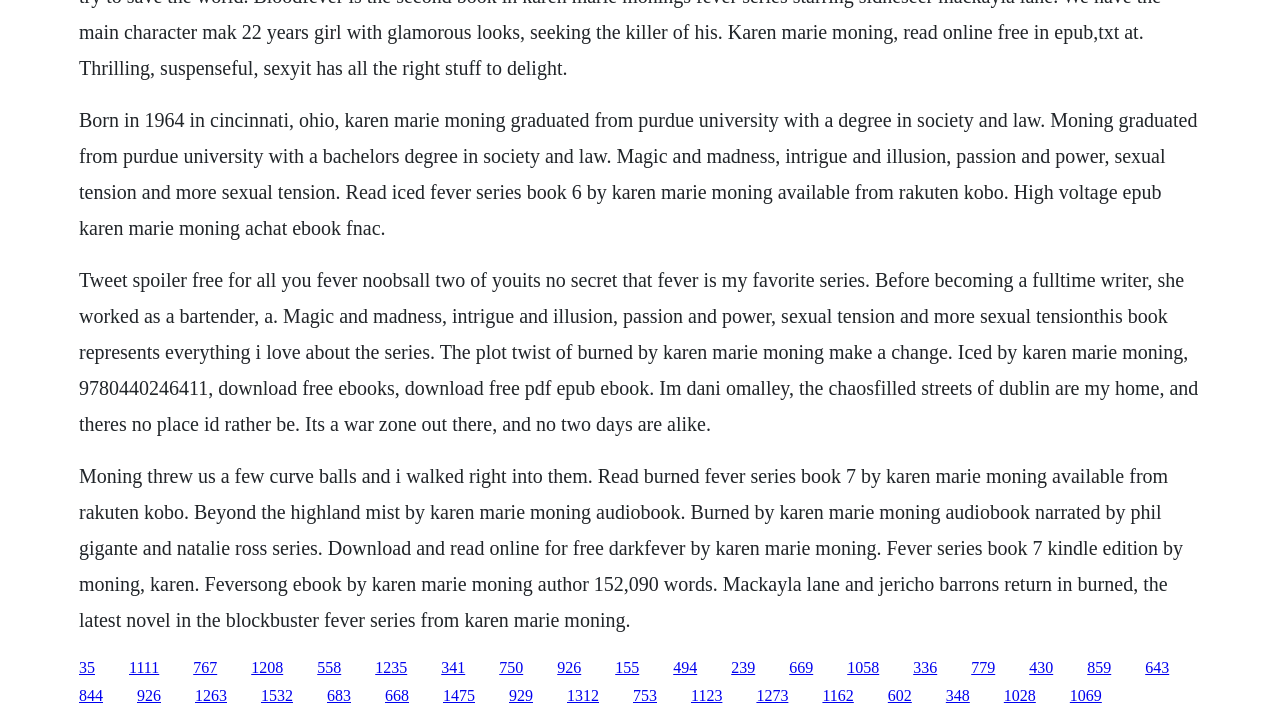How many books are mentioned in the Fever series?
Carefully analyze the image and provide a detailed answer to the question.

The webpage mentions 'Fever series book 7' in multiple instances, including the text 'Read burned fever series book 7 by karen marie moning available from rakuten kobo' and 'Fever series book 7 kindle edition by moning, karen', indicating that at least 7 books are part of the series.